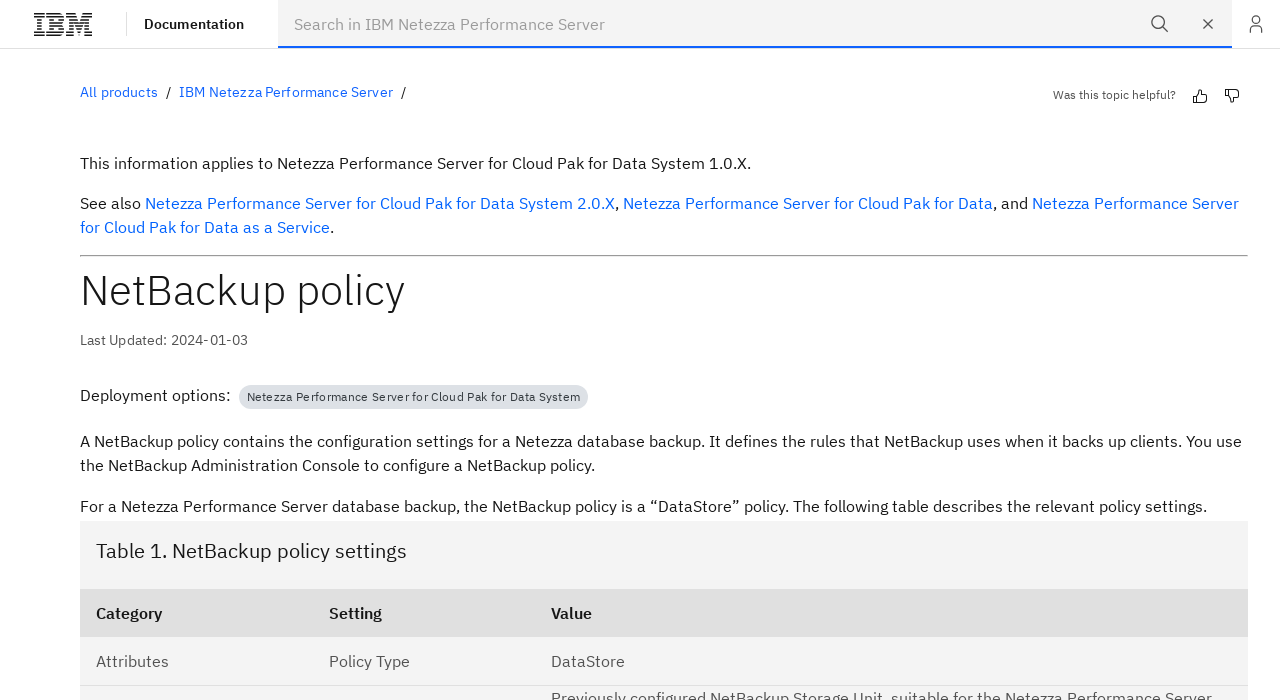Using the provided element description "aria-label="User profile"", determine the bounding box coordinates of the UI element.

[0.962, 0.0, 1.0, 0.069]